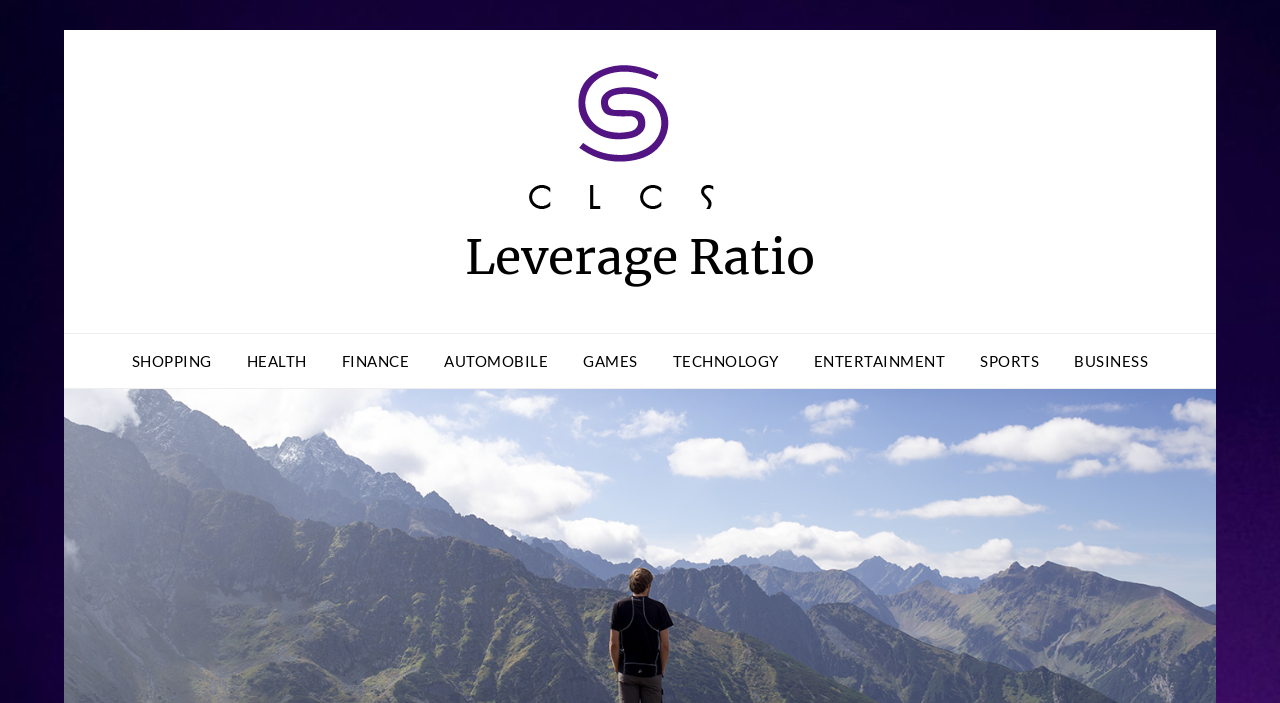Identify the bounding box coordinates of the clickable region necessary to fulfill the following instruction: "click on Leverage Ratio". The bounding box coordinates should be four float numbers between 0 and 1, i.e., [left, top, right, bottom].

[0.412, 0.092, 0.588, 0.304]